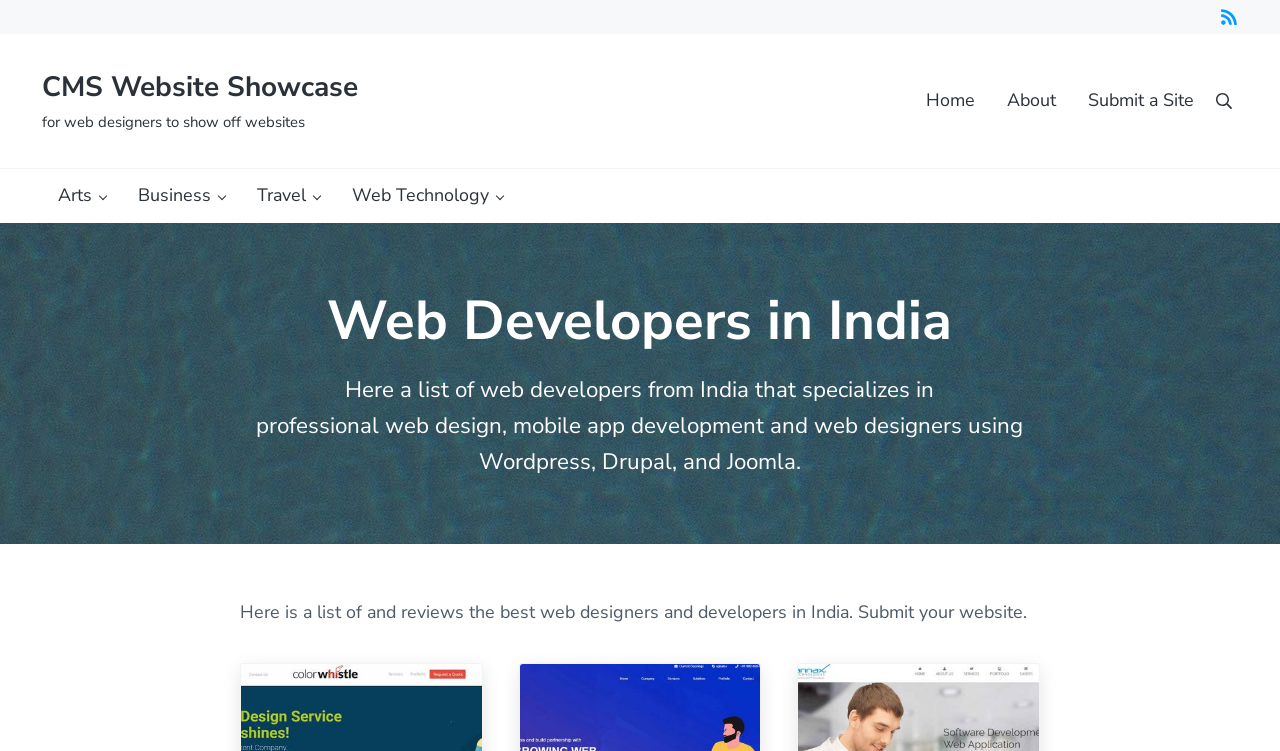Carefully observe the image and respond to the question with a detailed answer:
What content management systems are mentioned on this page?

The website mentions that the web designers and developers listed on this page specialize in using various content management systems, including Wordpress, Drupal, and Joomla.